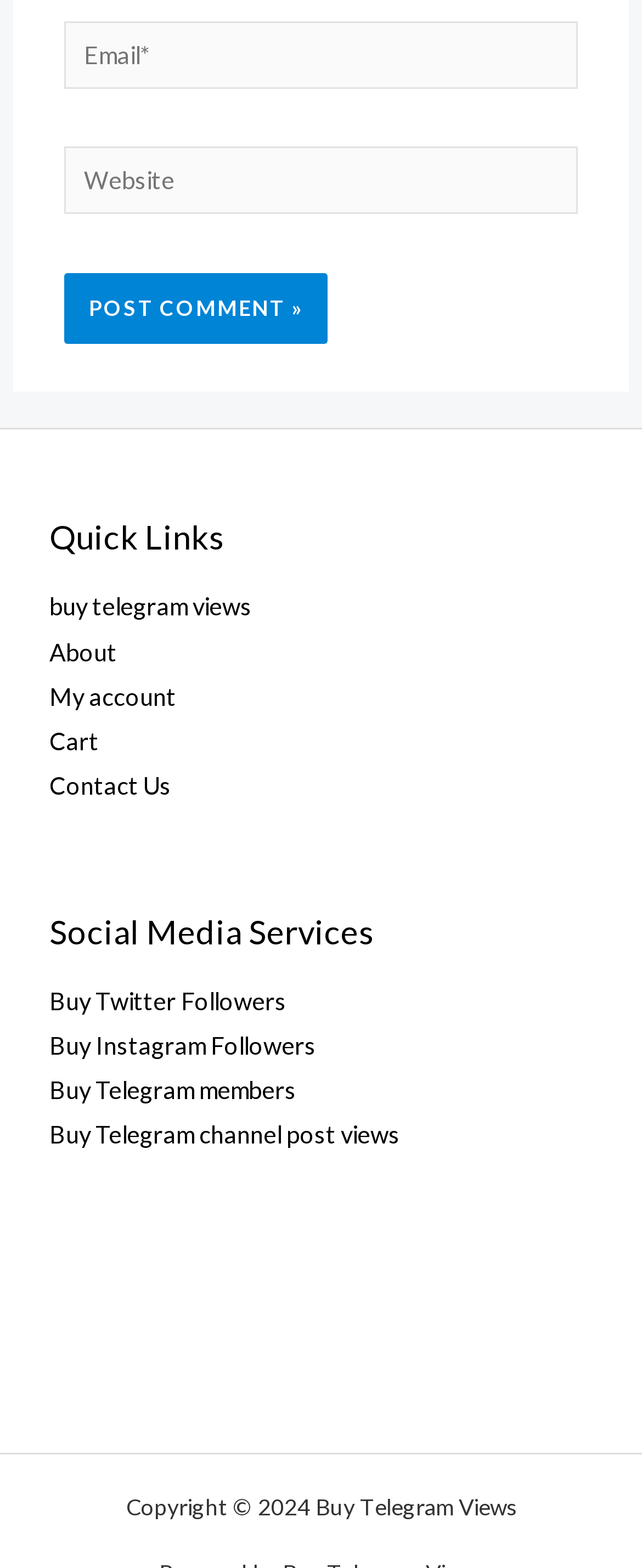Identify the coordinates of the bounding box for the element described below: "Buy Telegram channel post views". Return the coordinates as four float numbers between 0 and 1: [left, top, right, bottom].

[0.077, 0.715, 0.623, 0.733]